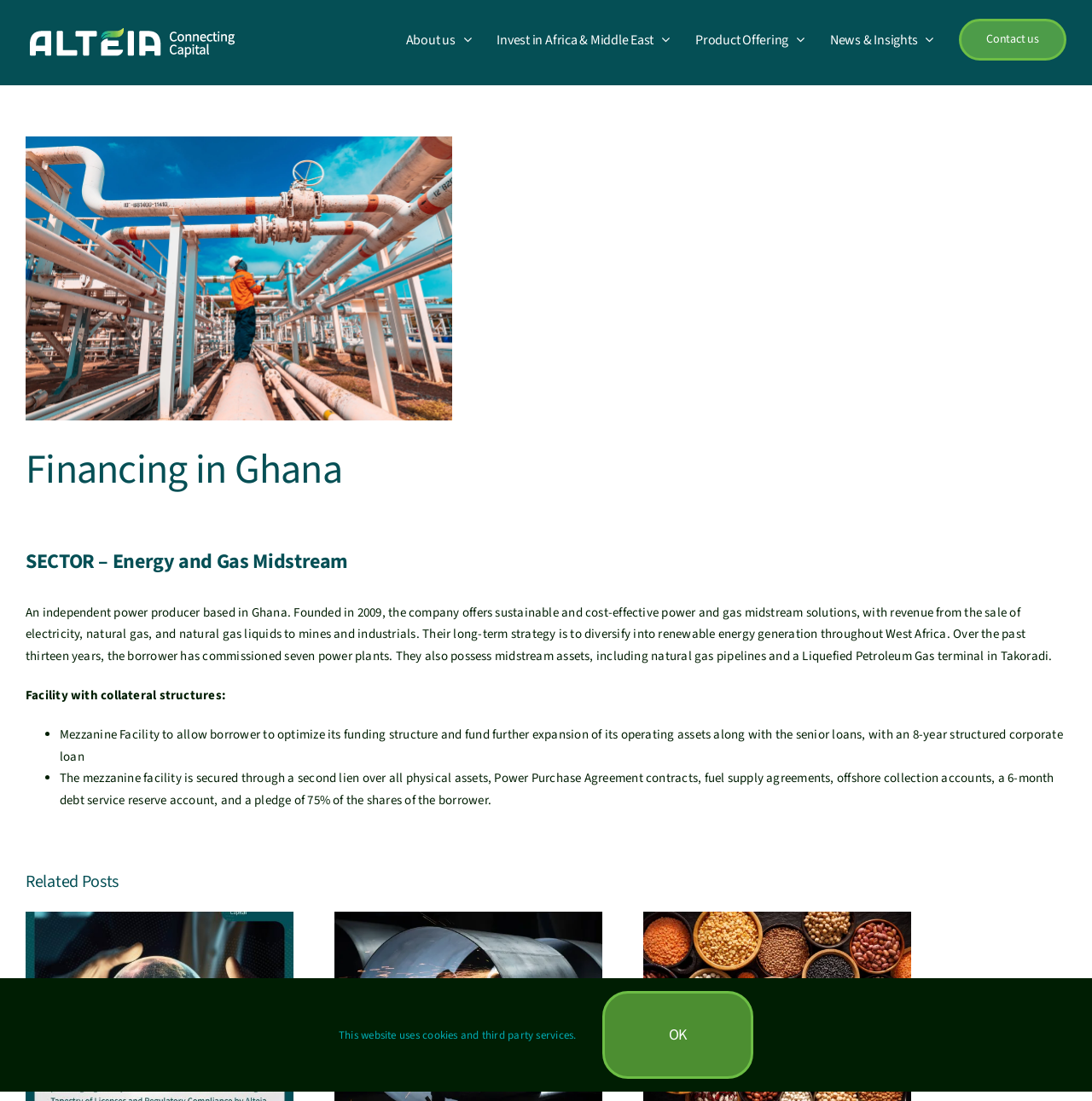Locate the bounding box for the described UI element: "Export Financing in Dubai". Ensure the coordinates are four float numbers between 0 and 1, formatted as [left, top, right, bottom].

[0.435, 0.891, 0.463, 0.919]